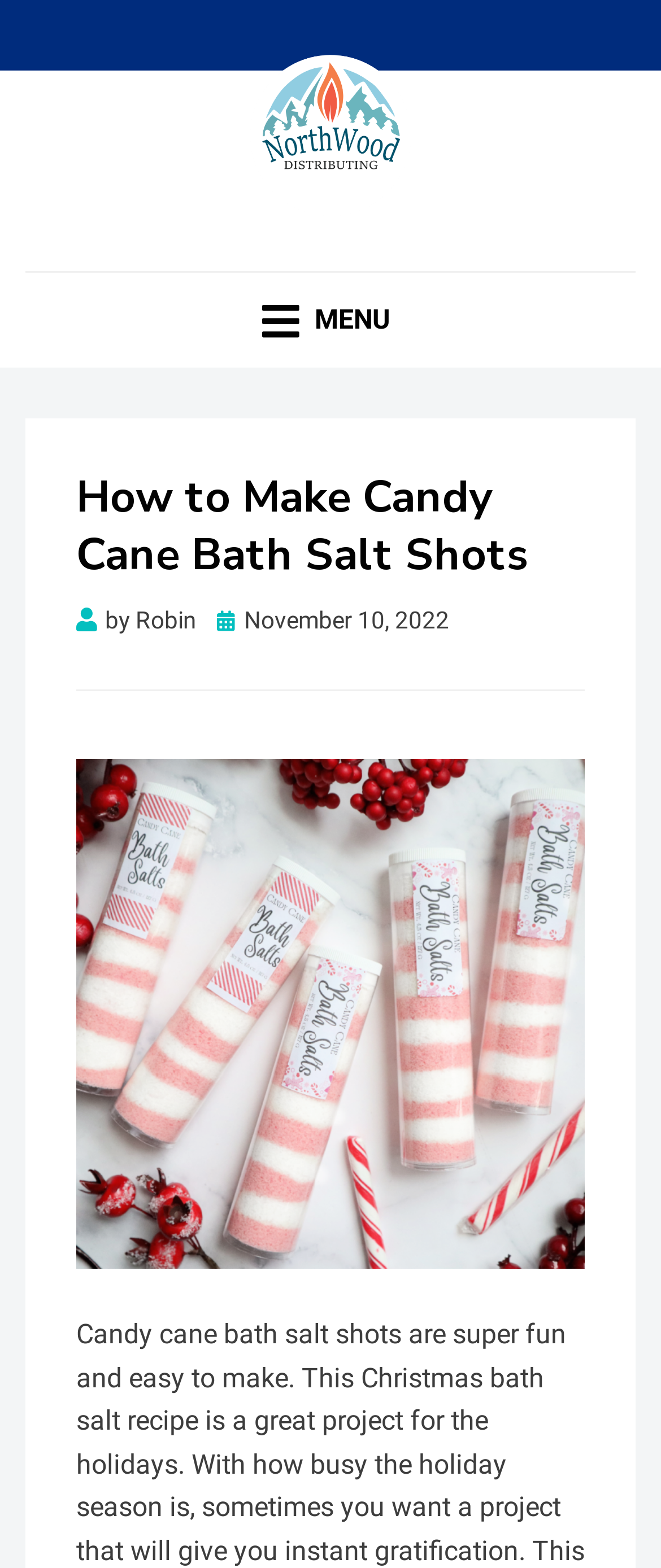Answer the question with a single word or phrase: 
What is the type of content on this webpage?

Tutorial or Recipe